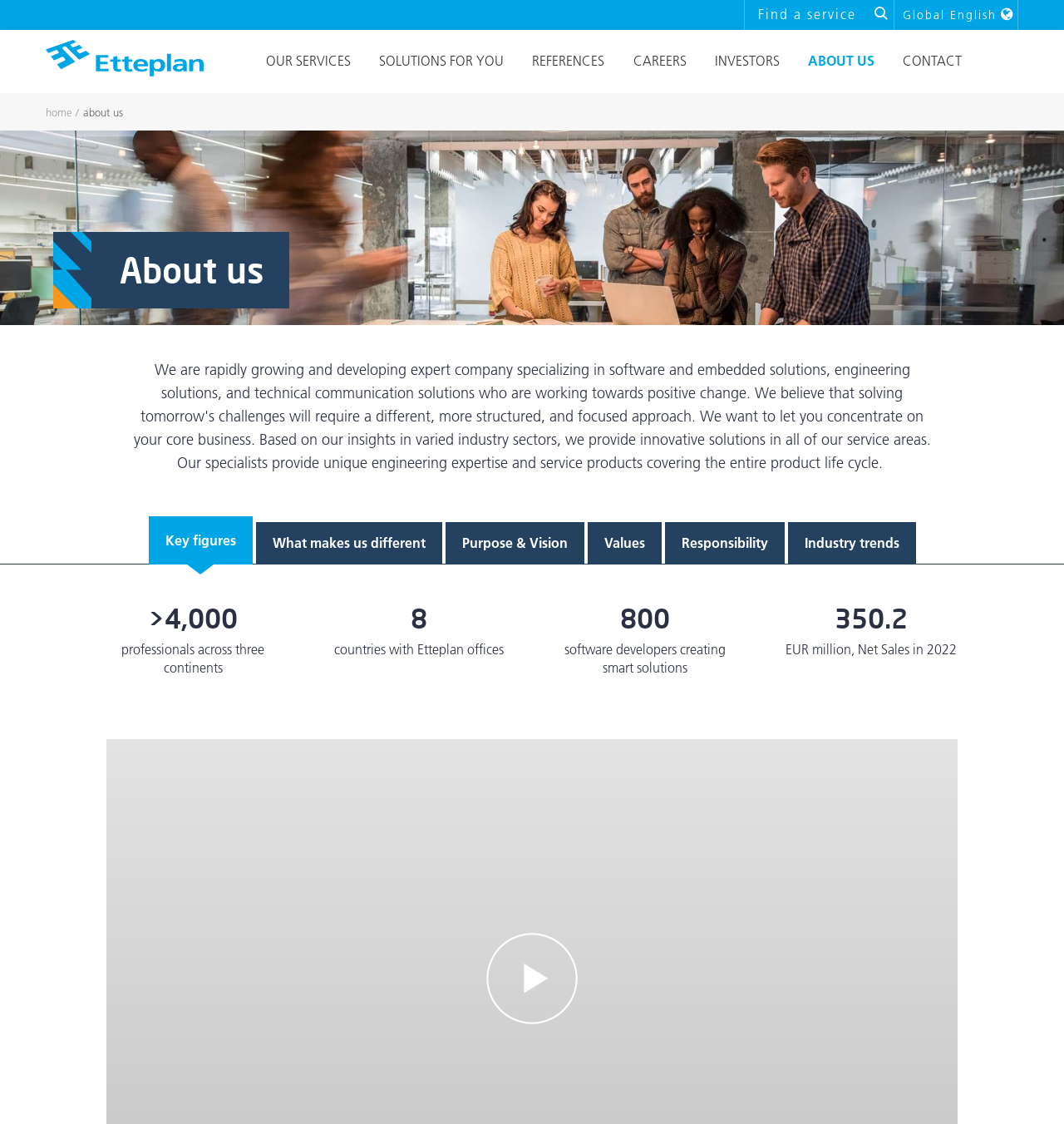Calculate the bounding box coordinates of the UI element given the description: "Solutions for you".

[0.356, 0.046, 0.477, 0.061]